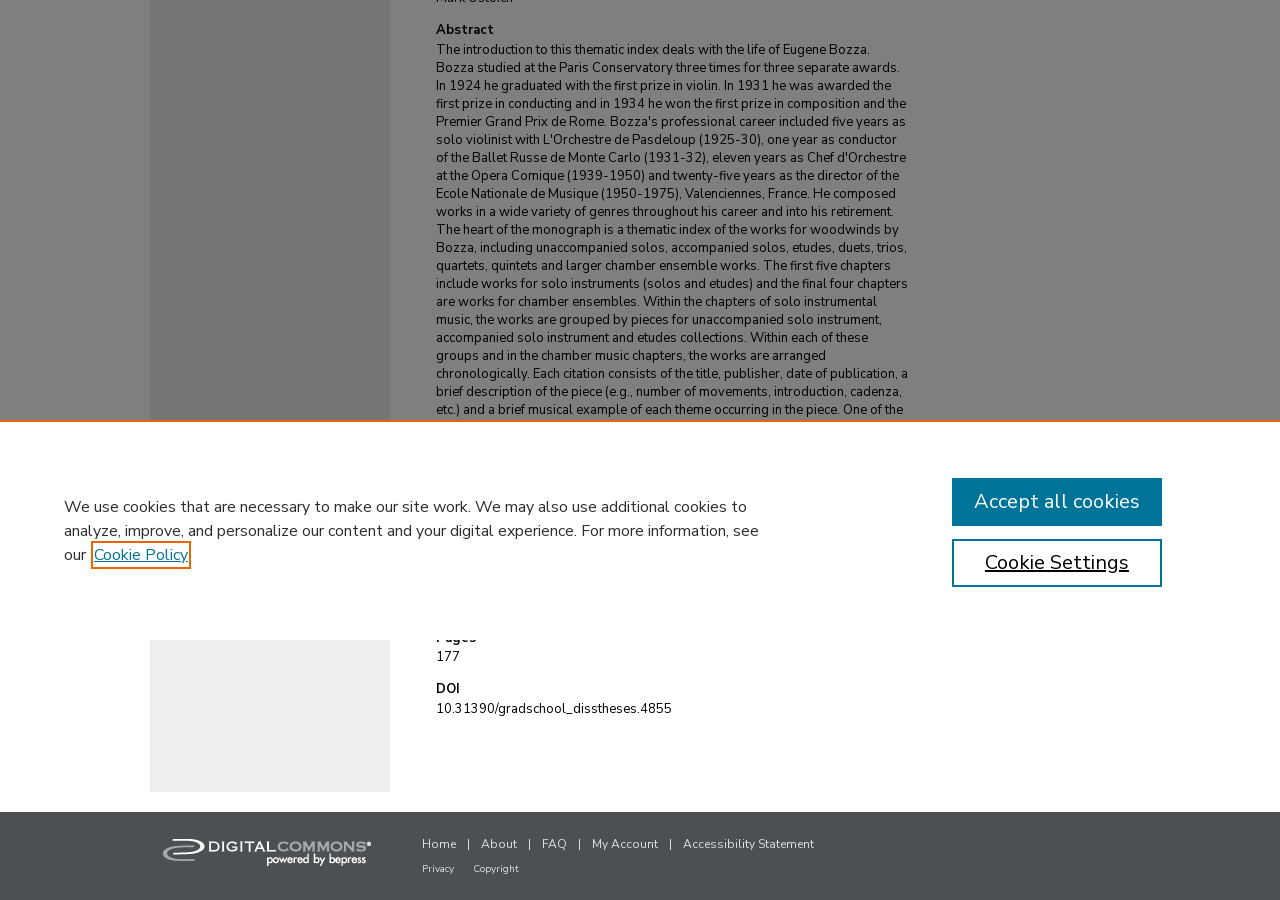Based on the element description: "Cookie Settings", identify the bounding box coordinates for this UI element. The coordinates must be four float numbers between 0 and 1, listed as [left, top, right, bottom].

[0.744, 0.599, 0.908, 0.652]